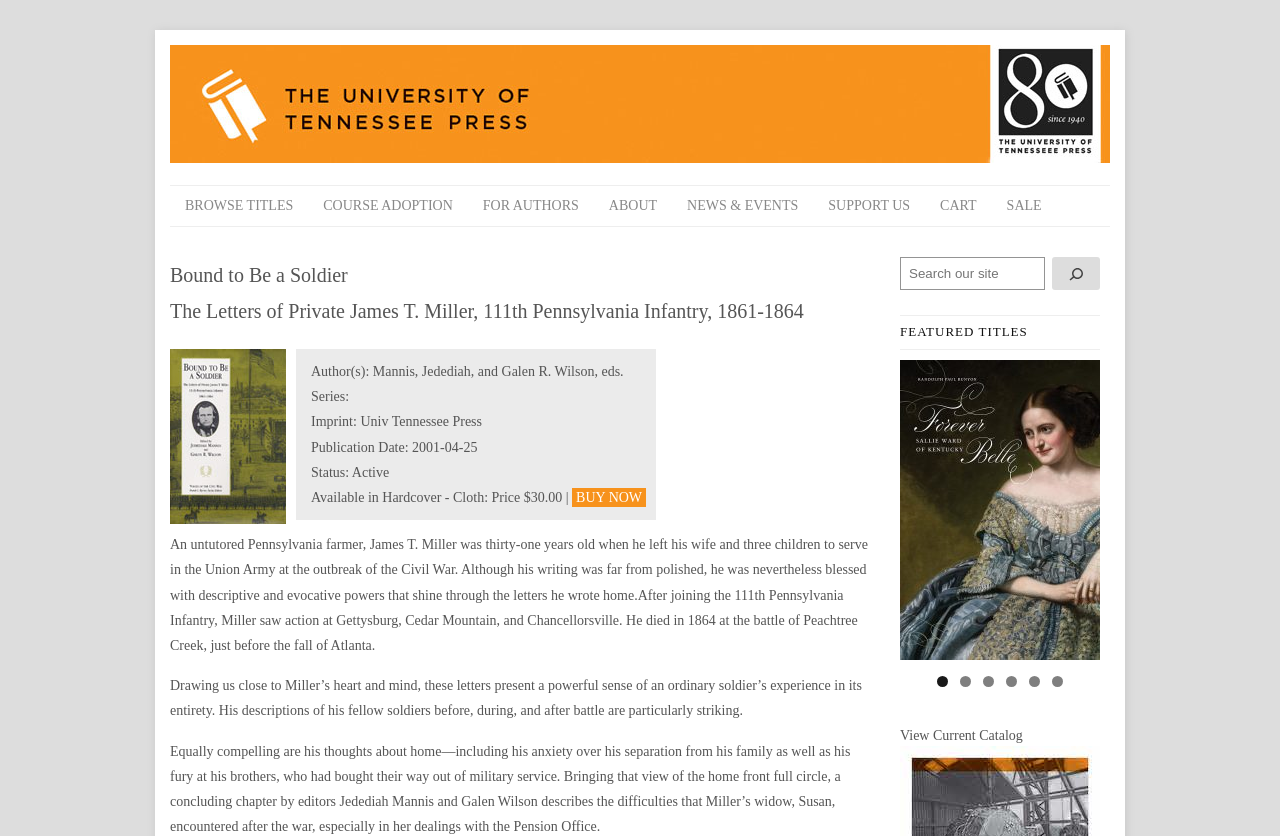From the given element description: "alt="University of Tennessee Press"", find the bounding box for the UI element. Provide the coordinates as four float numbers between 0 and 1, in the order [left, top, right, bottom].

[0.133, 0.054, 0.867, 0.209]